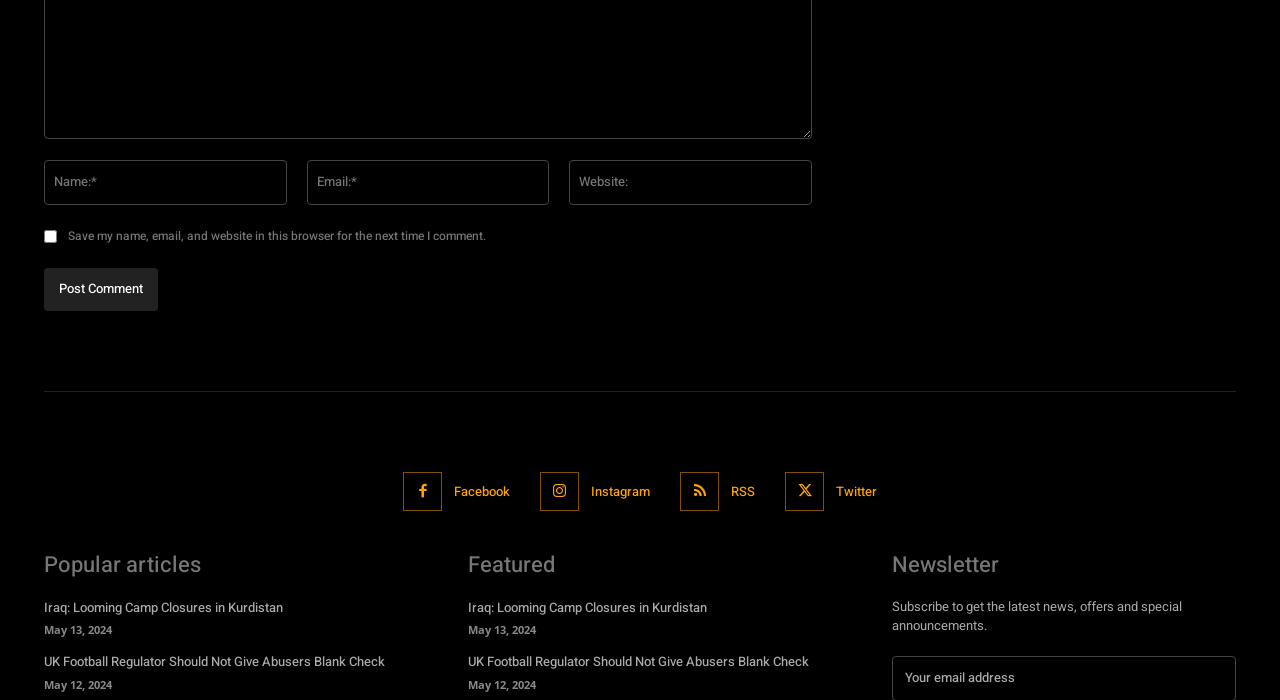Specify the bounding box coordinates for the region that must be clicked to perform the given instruction: "Click the Post Comment button".

[0.034, 0.383, 0.123, 0.445]